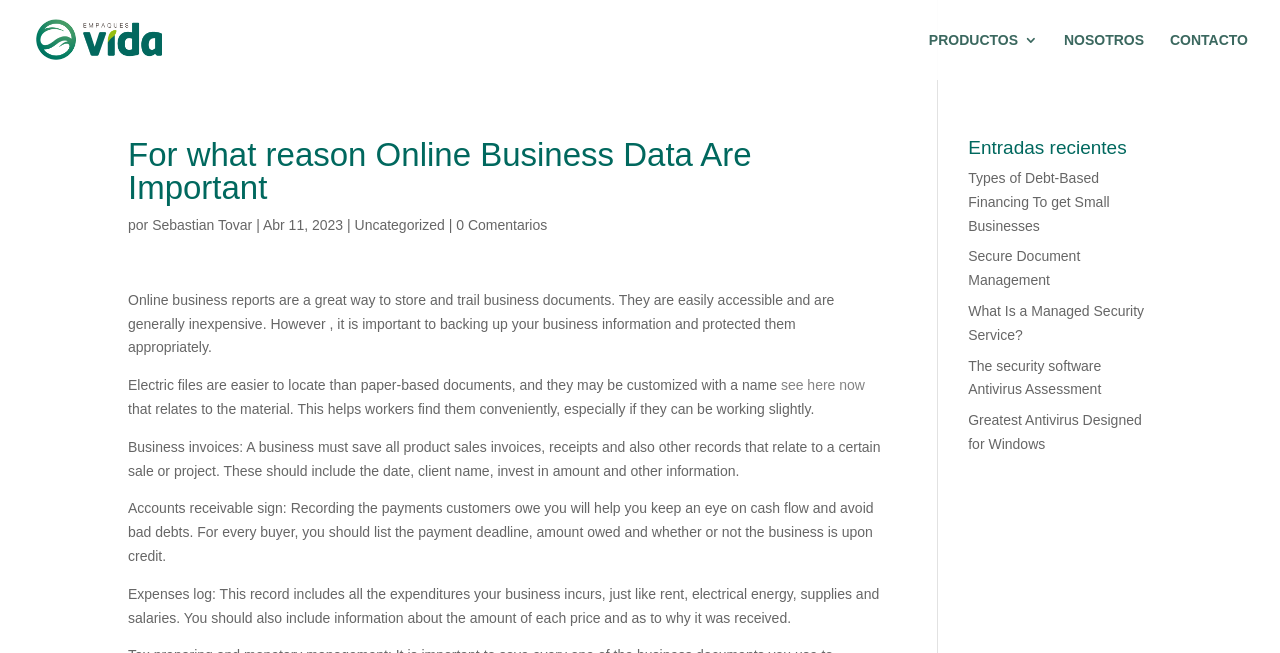Please specify the bounding box coordinates of the area that should be clicked to accomplish the following instruction: "Go to PRODUCTOS 3". The coordinates should consist of four float numbers between 0 and 1, i.e., [left, top, right, bottom].

[0.726, 0.051, 0.811, 0.123]